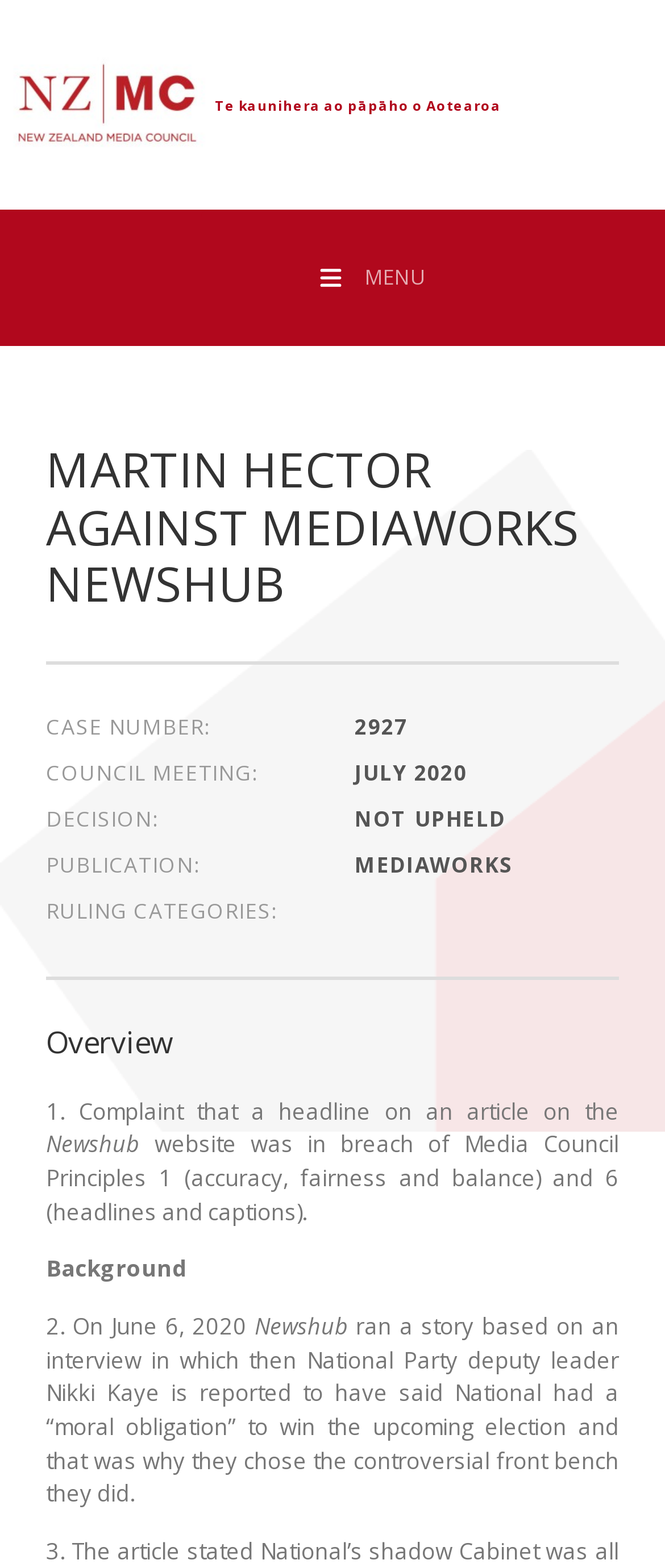From the element description: "Menu", extract the bounding box coordinates of the UI element. The coordinates should be expressed as four float numbers between 0 and 1, in the order [left, top, right, bottom].

[0.0, 0.134, 1.0, 0.221]